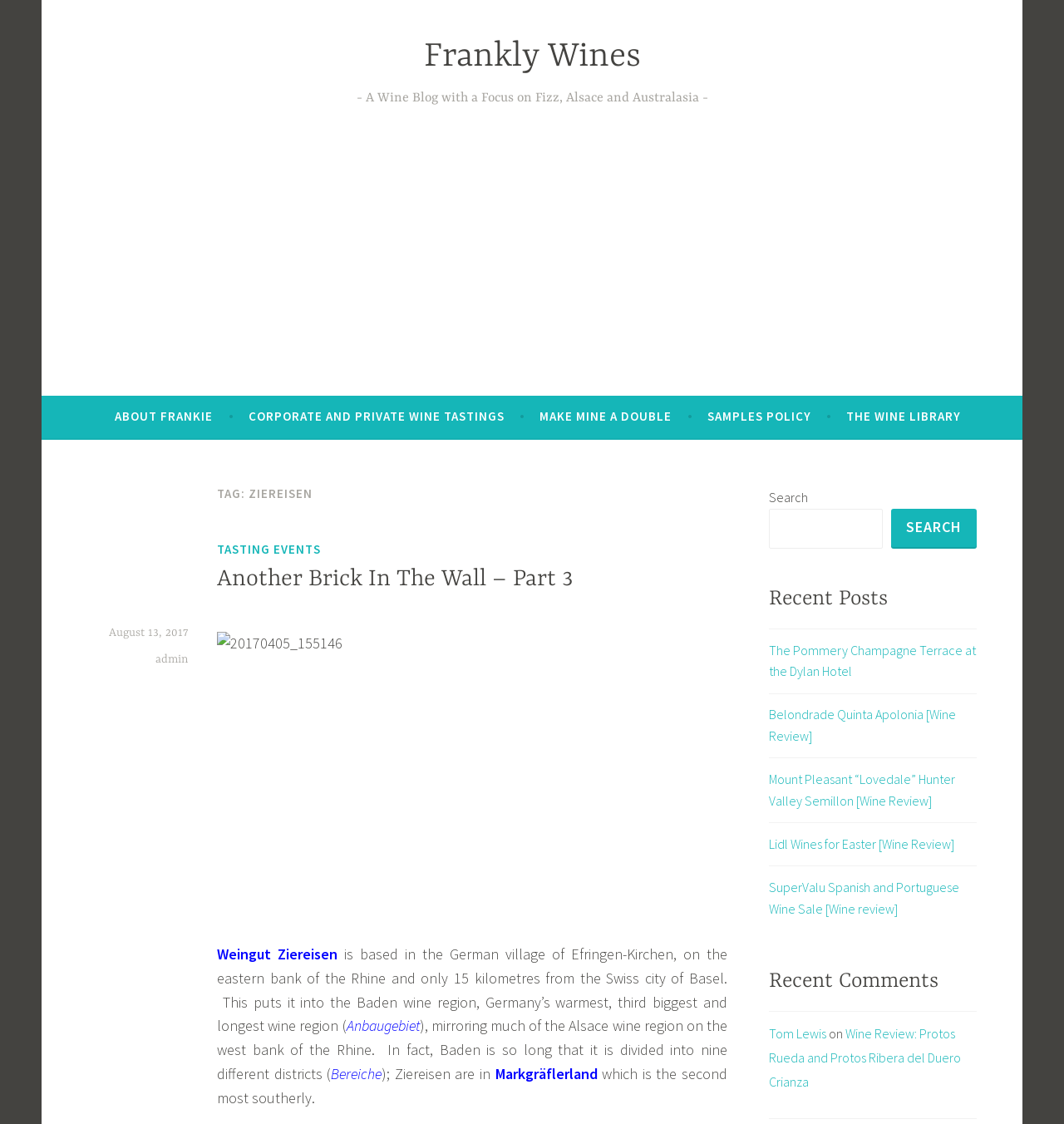Given the description "Make Mine a Double", provide the bounding box coordinates of the corresponding UI element.

[0.507, 0.358, 0.631, 0.384]